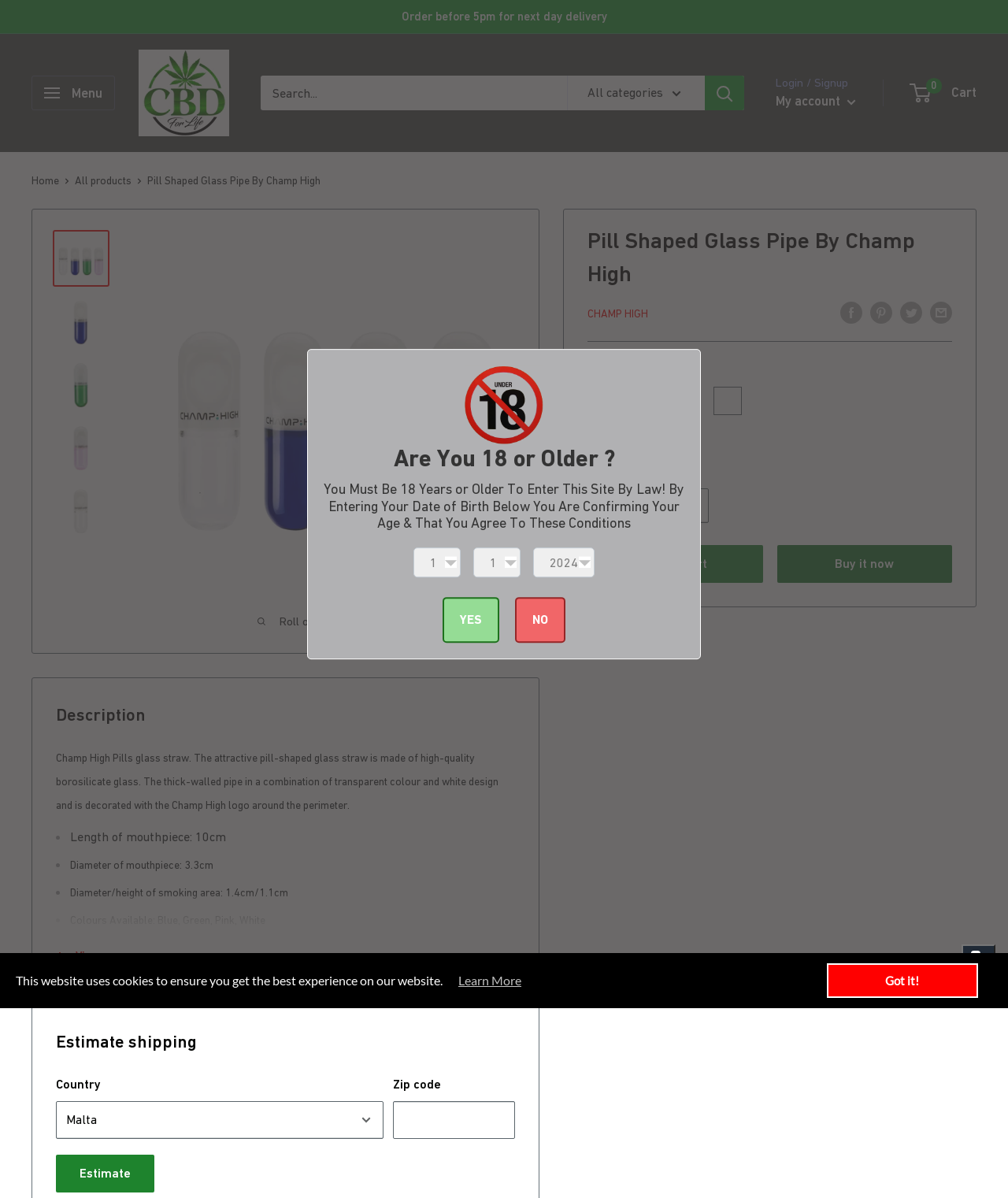Please identify the bounding box coordinates of the region to click in order to complete the task: "View more". The coordinates must be four float numbers between 0 and 1, specified as [left, top, right, bottom].

[0.032, 0.779, 0.534, 0.818]